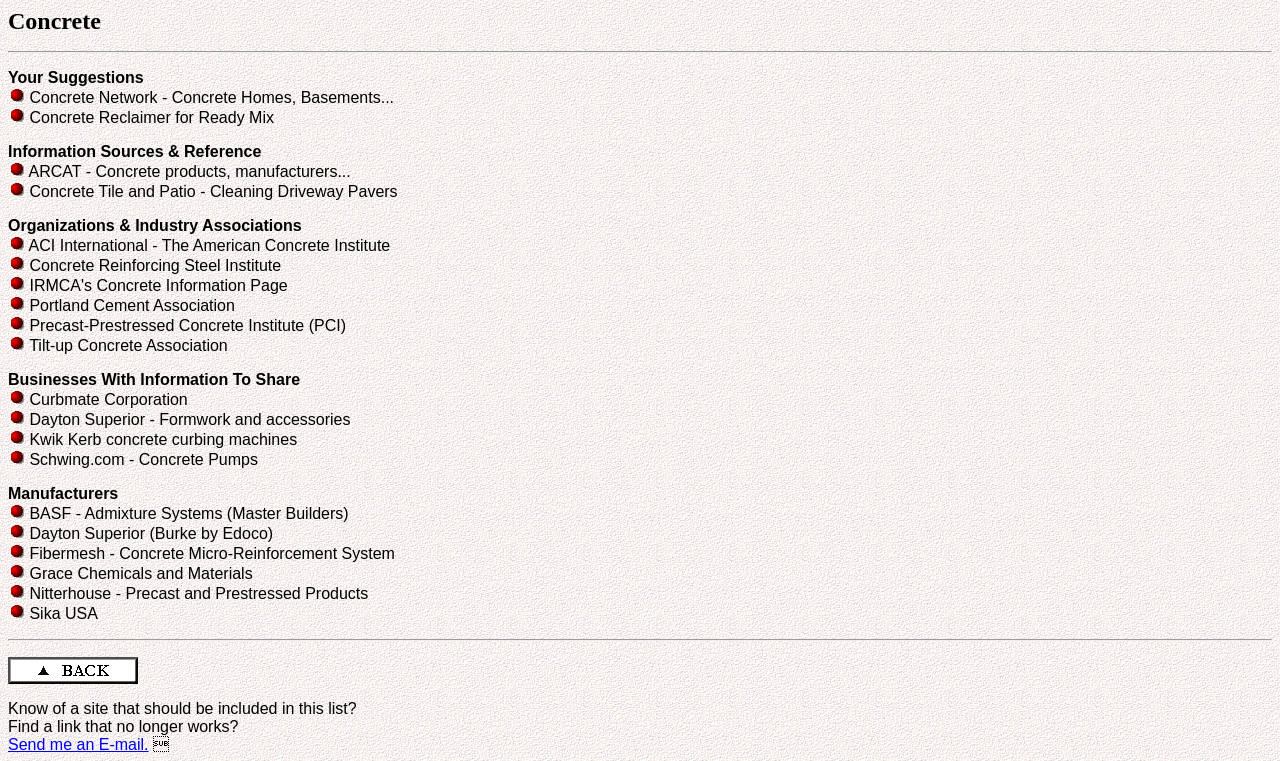Given the description alt="[Go Back One Page]", predict the bounding box coordinates of the UI element. Ensure the coordinates are in the format (top-left x, top-left y, bottom-right x, bottom-right y) and all values are between 0 and 1.

[0.006, 0.88, 0.108, 0.903]